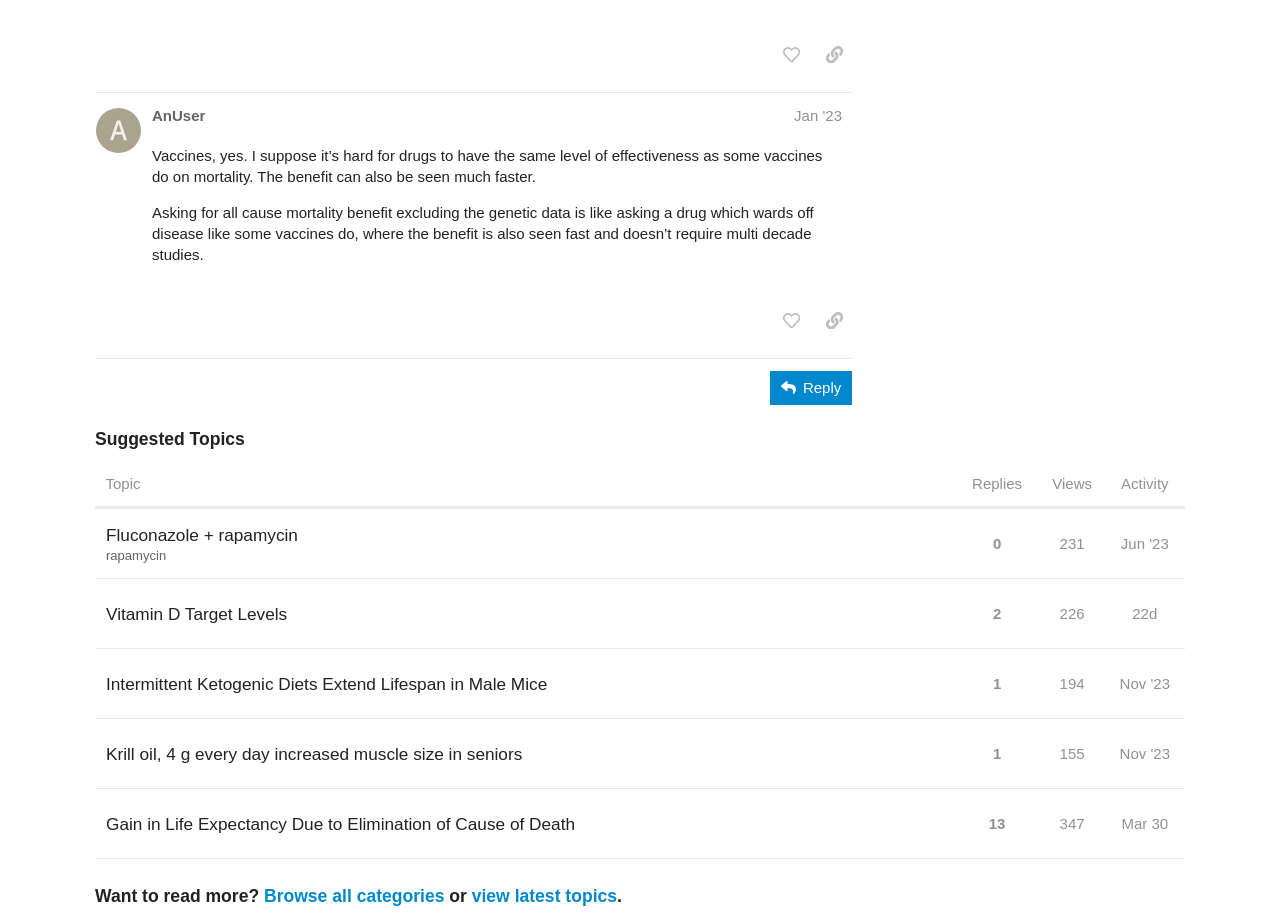What is the topic of the post?
Use the image to give a comprehensive and detailed response to the question.

Based on the post content, it appears that the topic of discussion is vaccines, specifically their effectiveness and comparison to drugs.